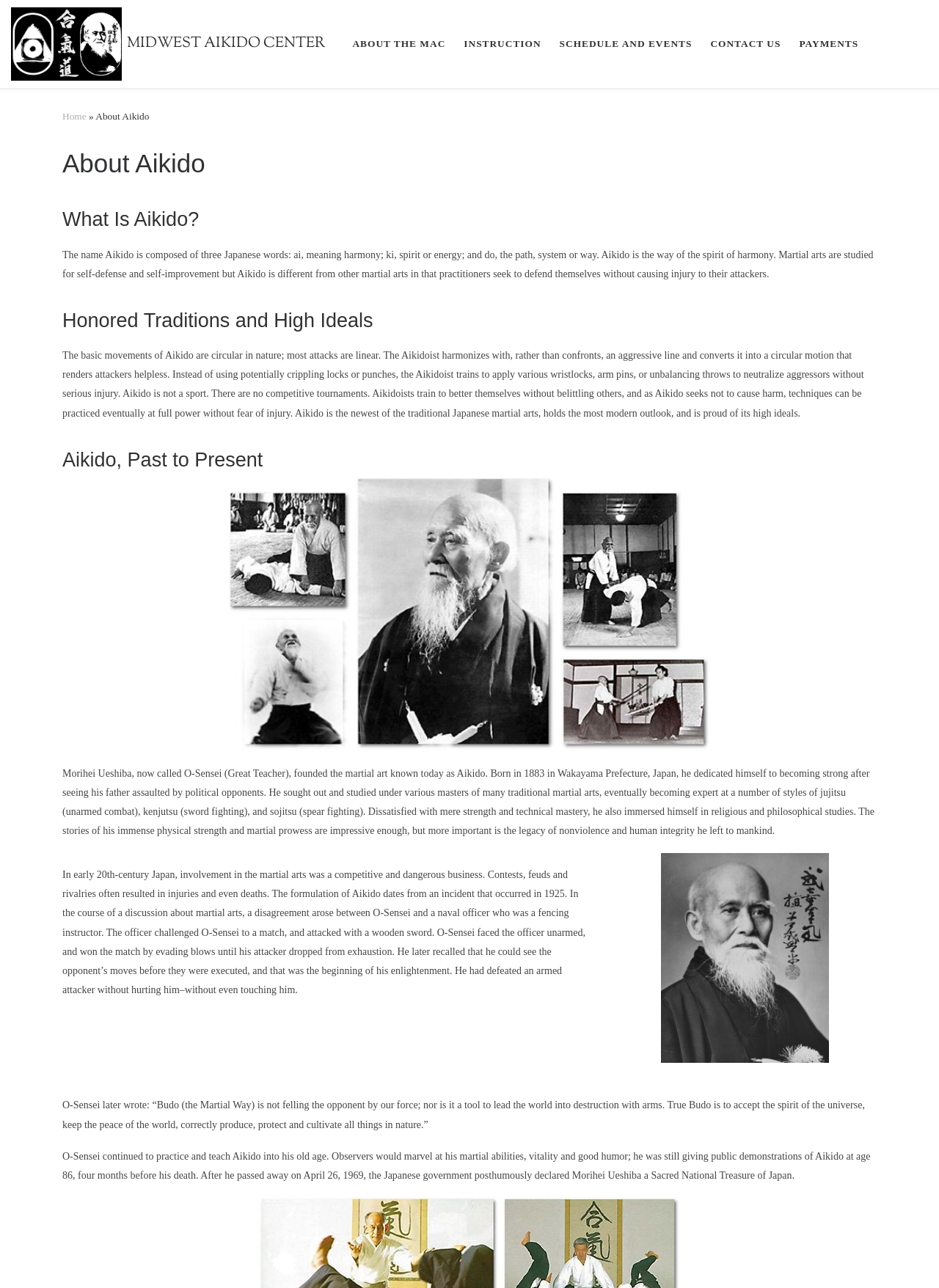Using the description "Contact Us", locate and provide the bounding box of the UI element.

[0.752, 0.023, 0.836, 0.046]